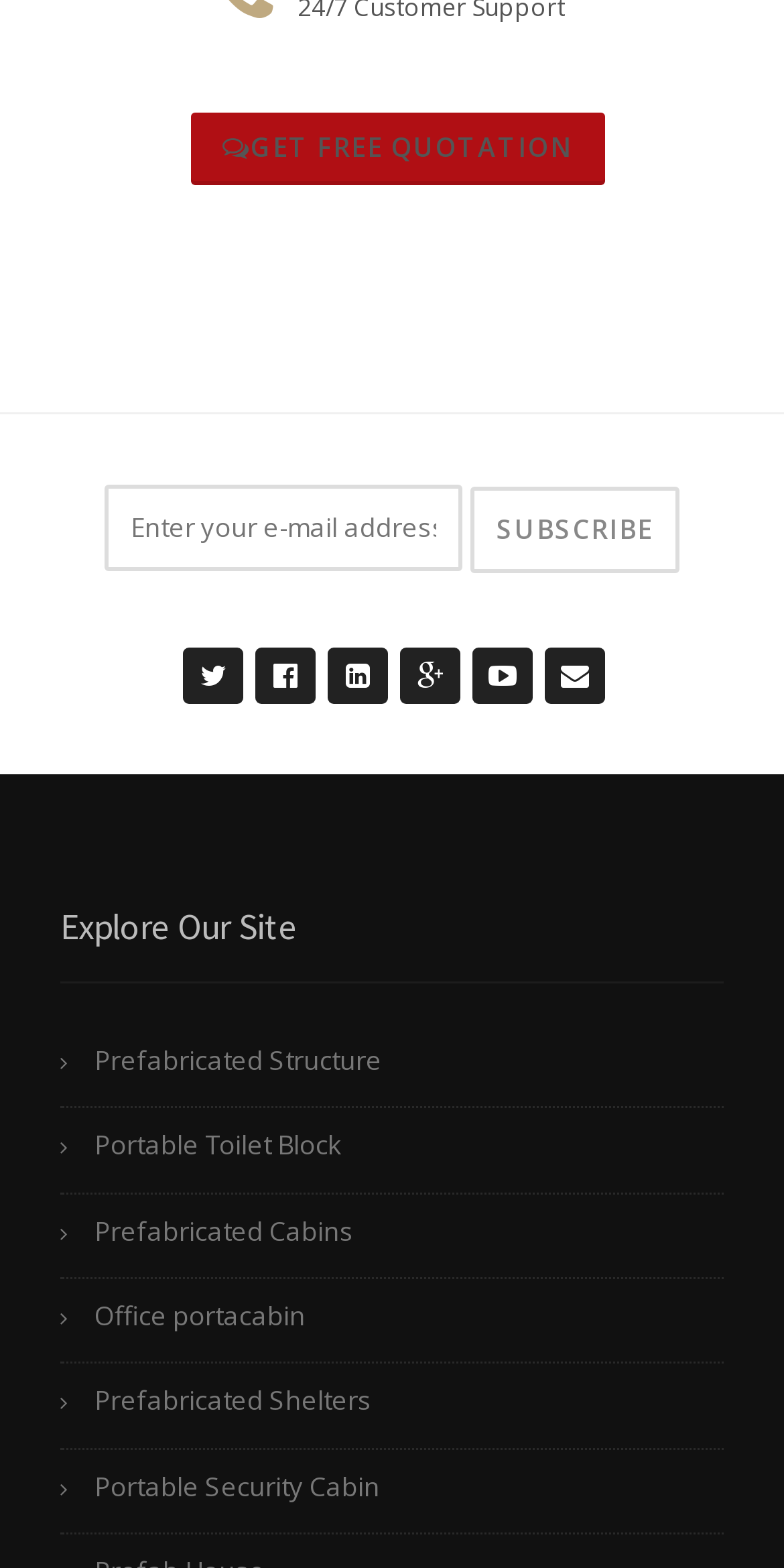Find and specify the bounding box coordinates that correspond to the clickable region for the instruction: "Subscribe".

[0.6, 0.311, 0.867, 0.366]